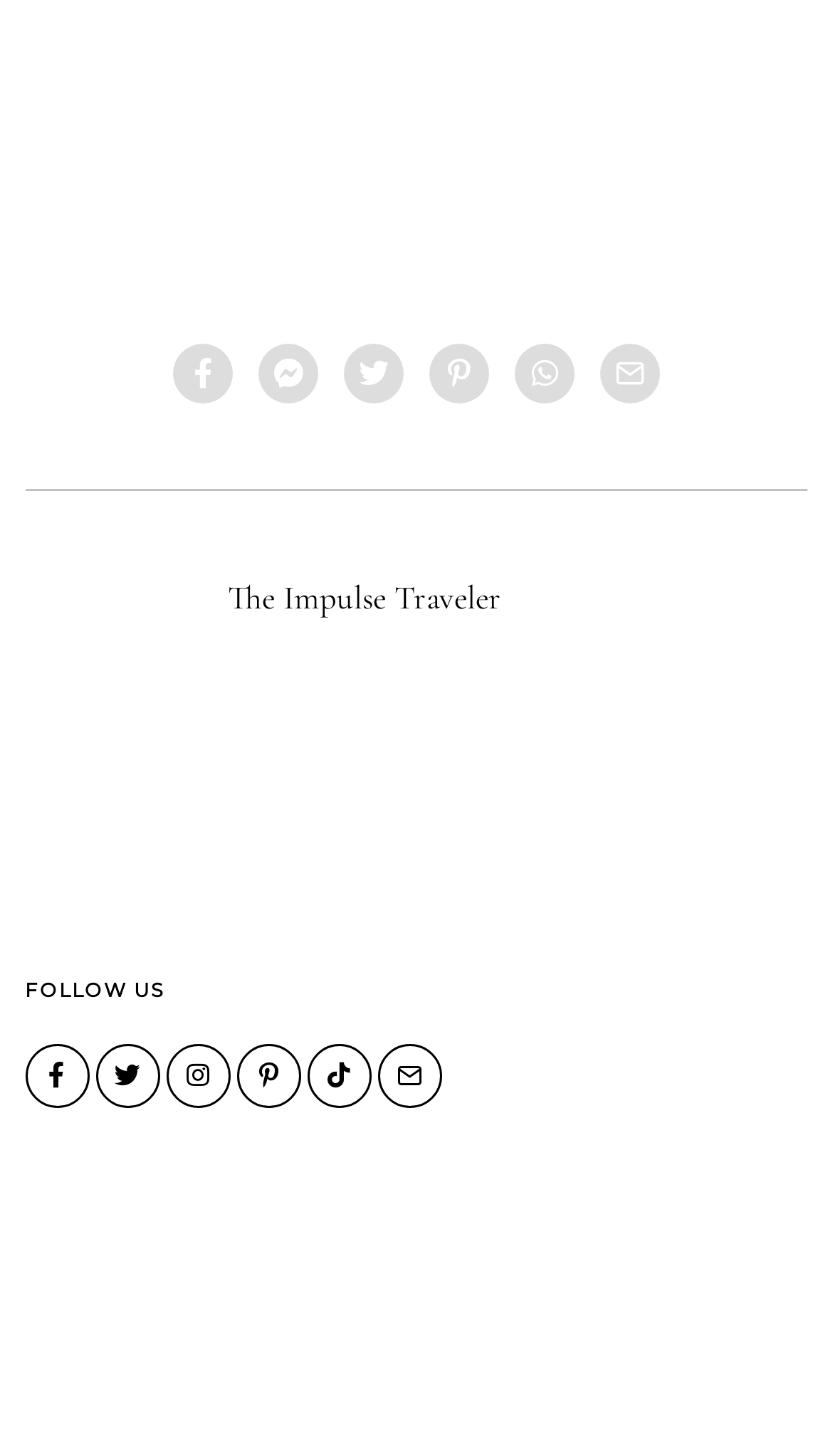Specify the bounding box coordinates for the region that must be clicked to perform the given instruction: "Follow us on Facebook".

[0.03, 0.718, 0.107, 0.762]